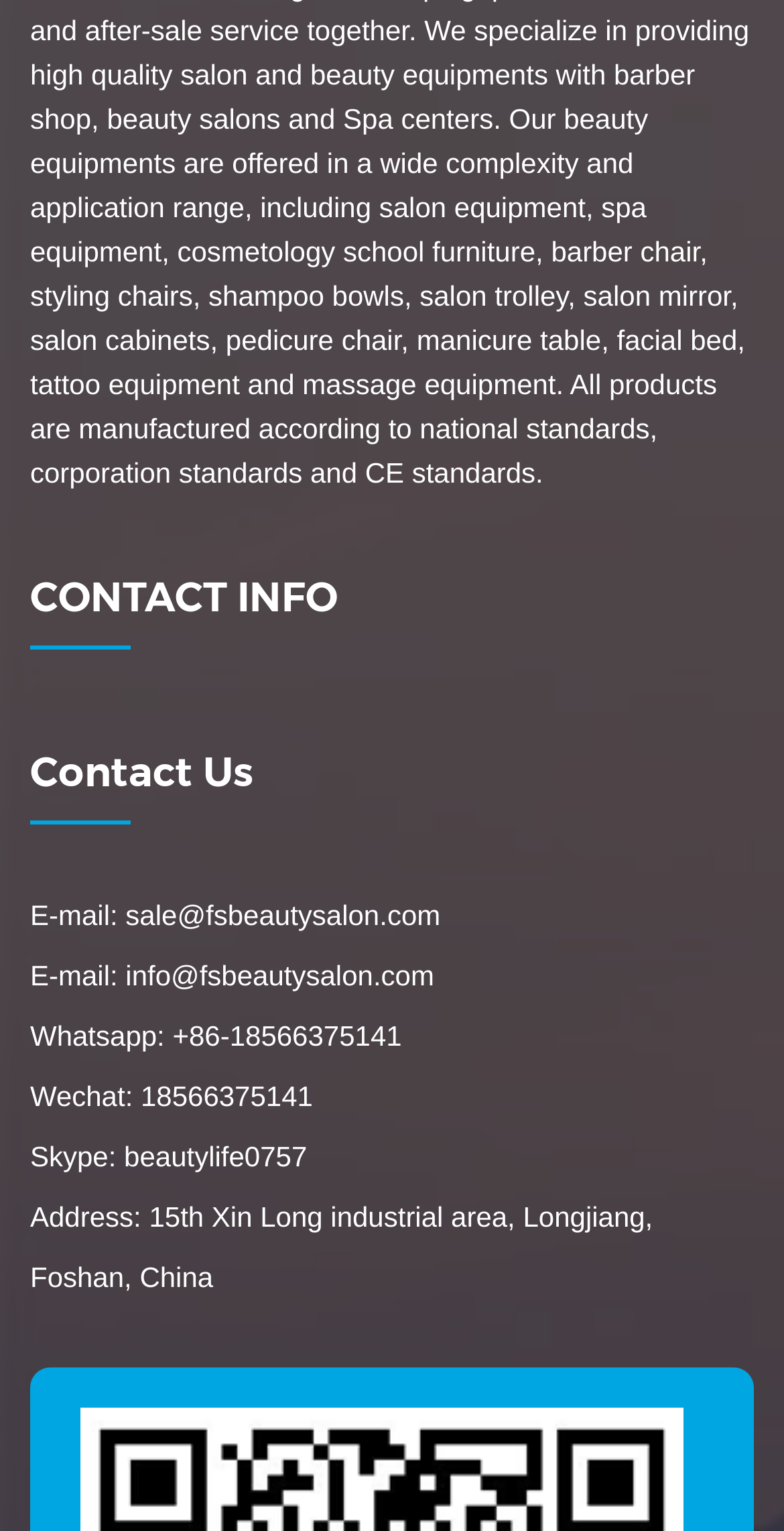Find the bounding box coordinates for the HTML element described in this sentence: "Whatsapp: +86-18566375141". Provide the coordinates as four float numbers between 0 and 1, in the format [left, top, right, bottom].

[0.038, 0.666, 0.512, 0.687]